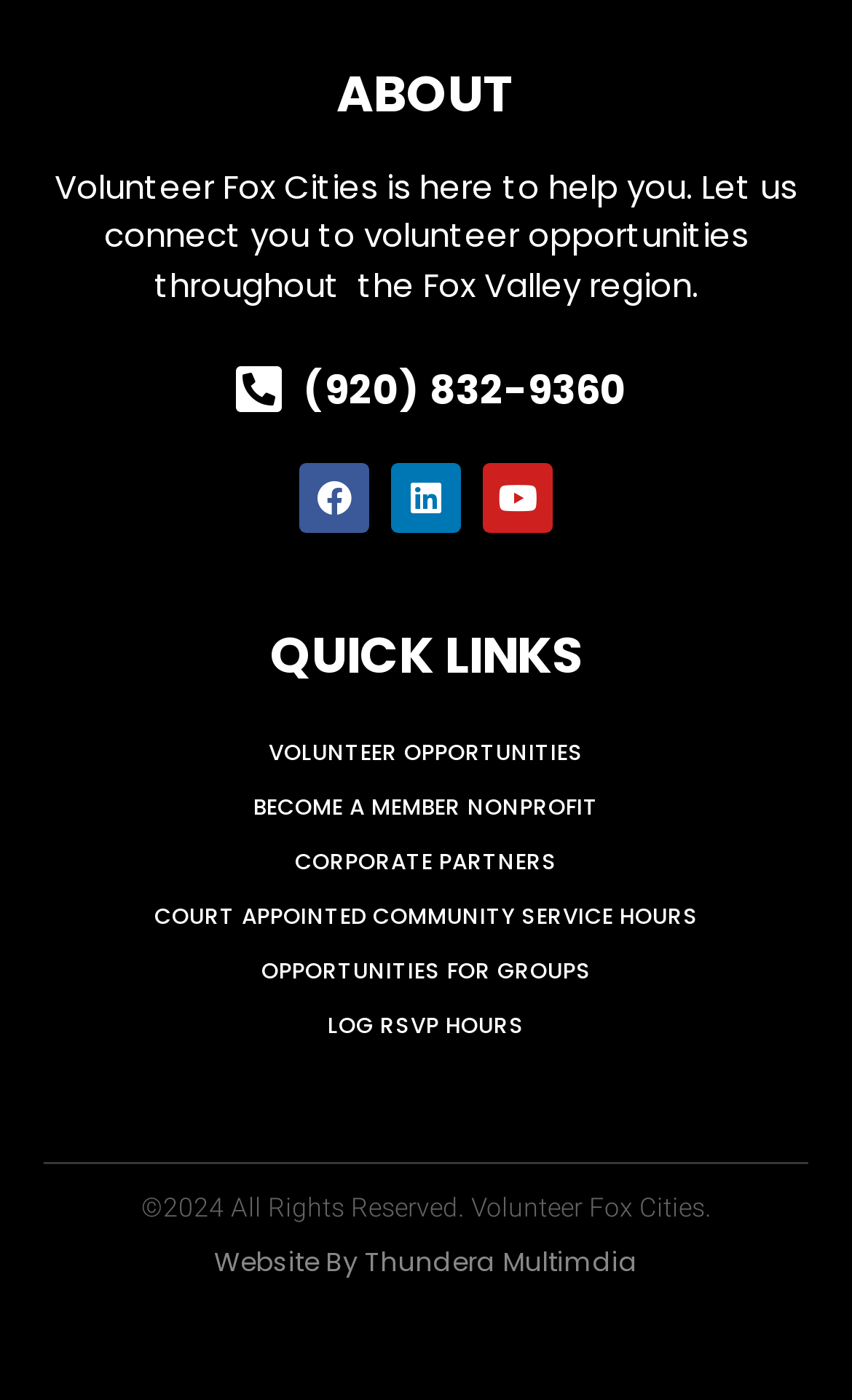What is the purpose of Volunteer Fox Cities?
Provide a one-word or short-phrase answer based on the image.

To connect volunteers to opportunities